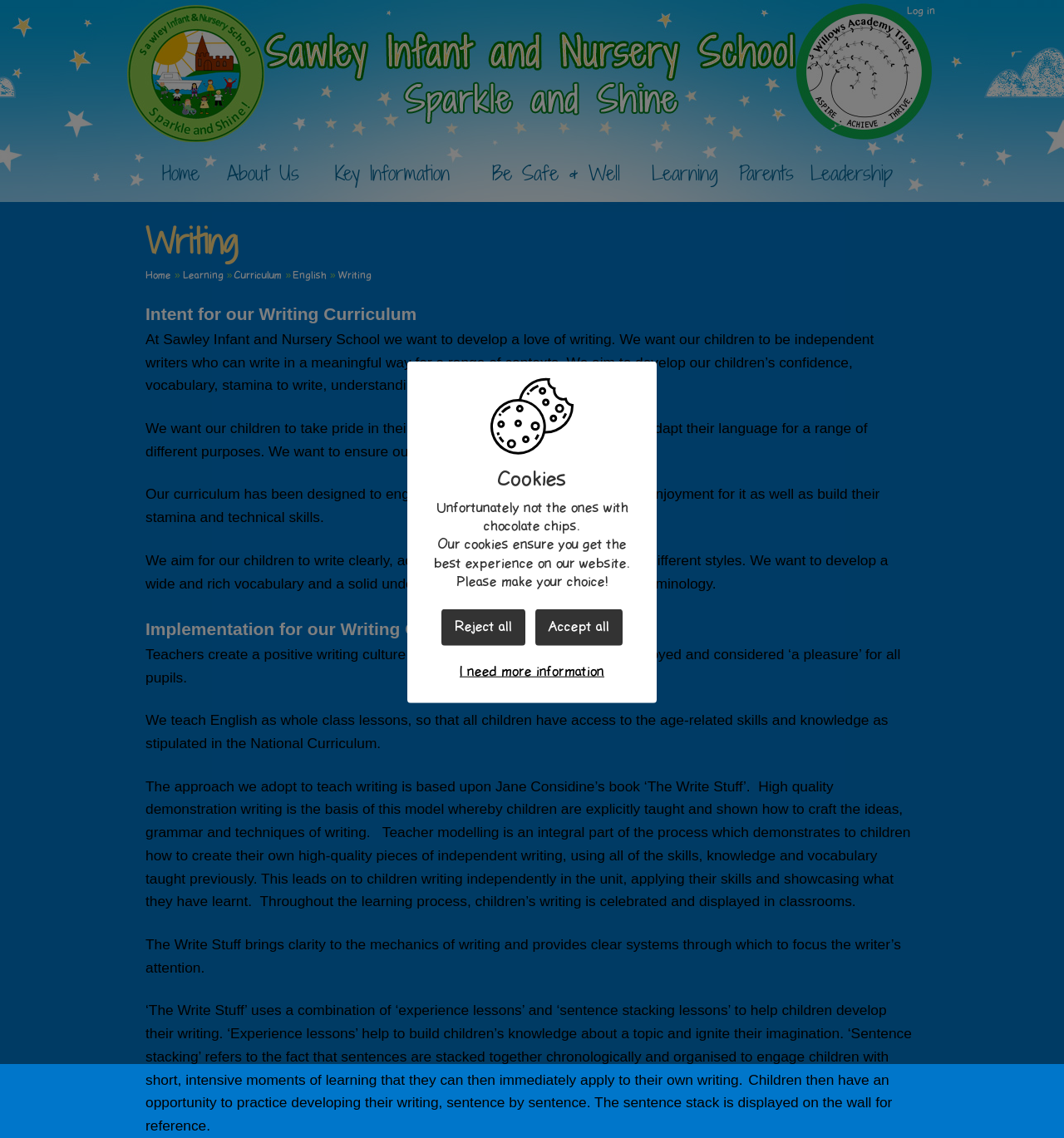What is the focus of experience lessons?
Please provide a full and detailed response to the question.

Experience lessons, as described on the webpage, focus on building children's knowledge about a topic and igniting their imagination, which is part of the 'The Write Stuff' approach used to teach writing.